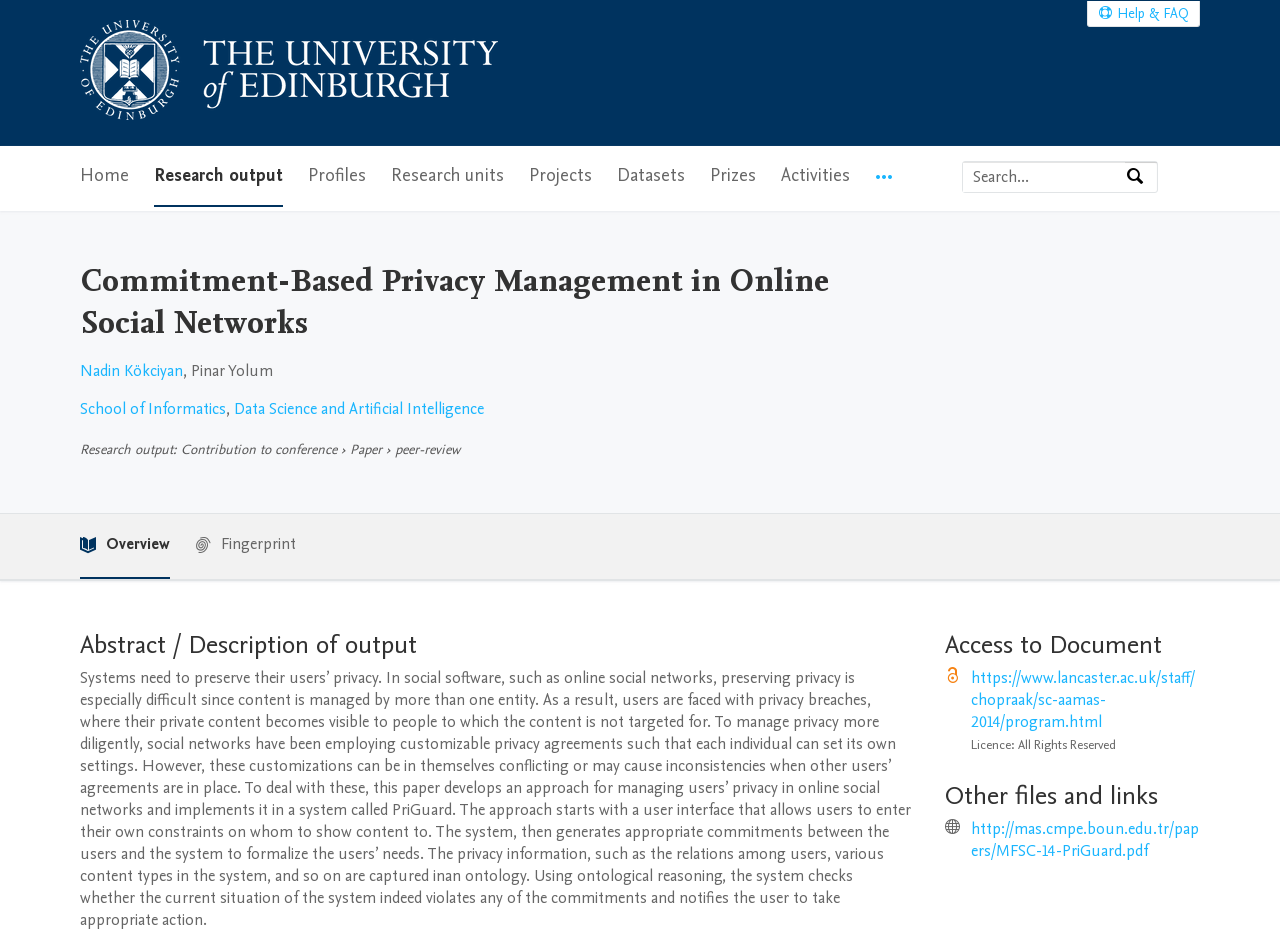Identify the bounding box coordinates for the element you need to click to achieve the following task: "Go to University of Edinburgh Research Explorer Home". The coordinates must be four float values ranging from 0 to 1, formatted as [left, top, right, bottom].

[0.062, 0.021, 0.389, 0.134]